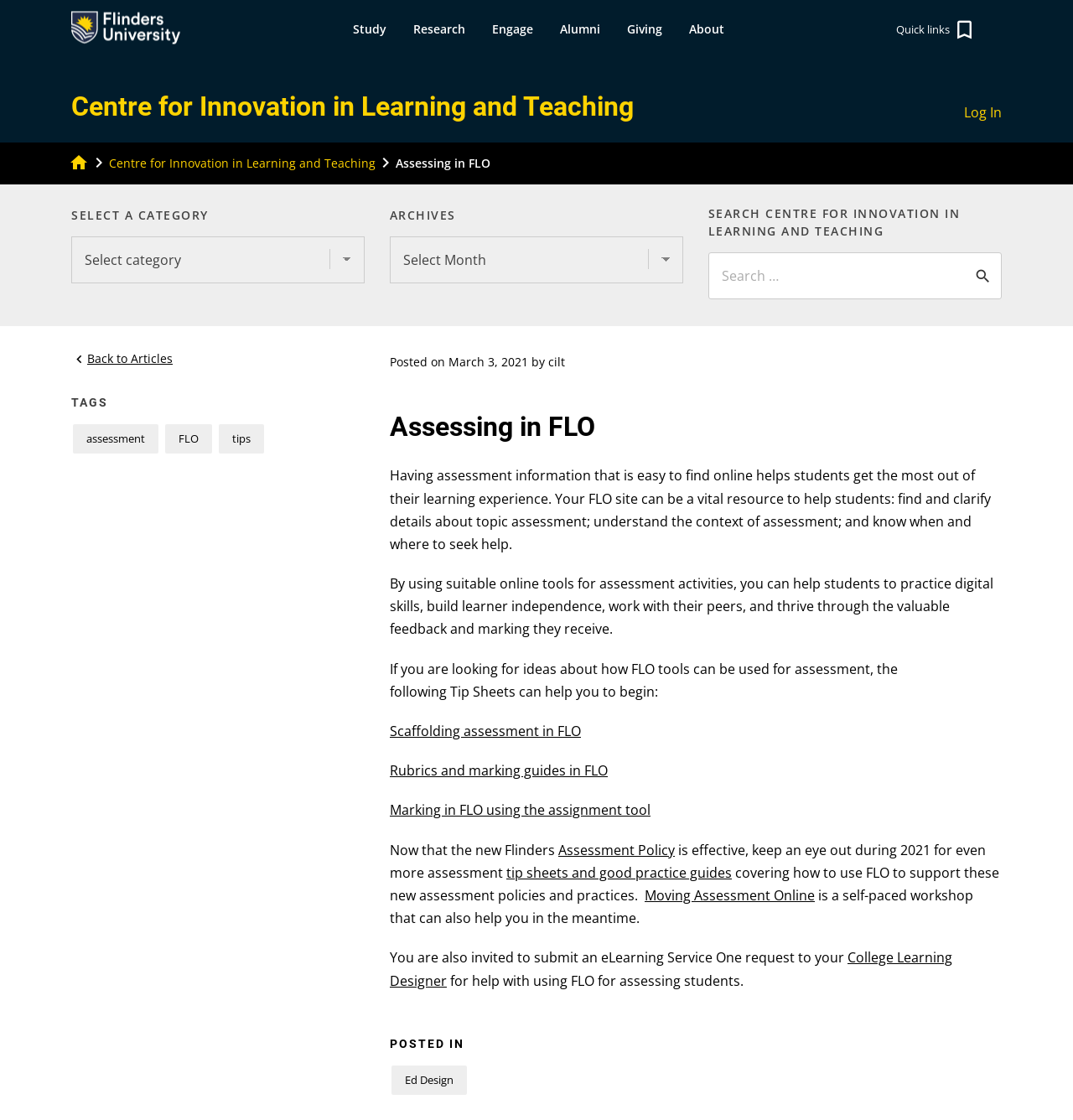Given the description "Scaffolding assessment in FLO", determine the bounding box of the corresponding UI element.

[0.363, 0.644, 0.541, 0.661]